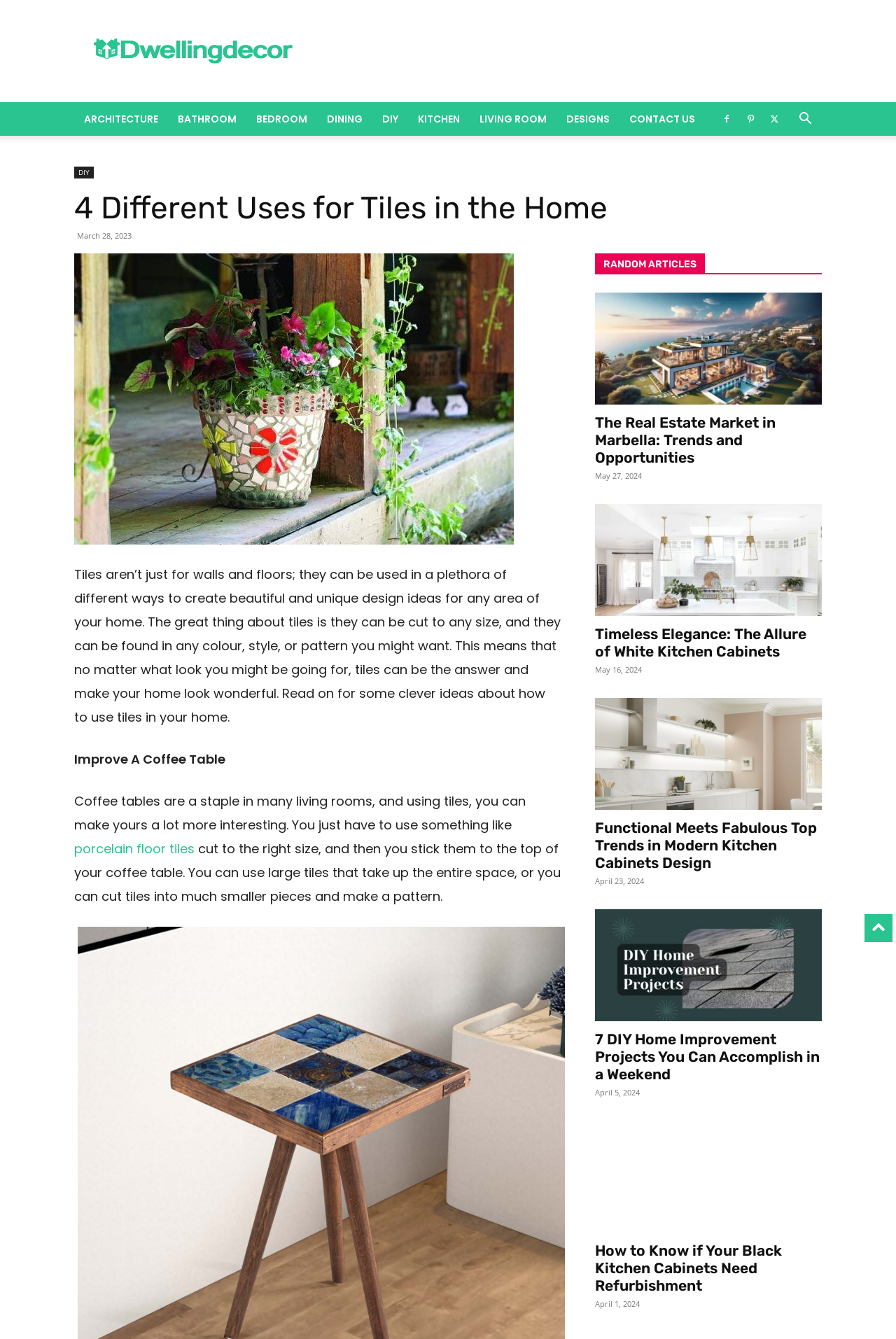Can you pinpoint the bounding box coordinates for the clickable element required for this instruction: "Search for something"? The coordinates should be four float numbers between 0 and 1, i.e., [left, top, right, bottom].

[0.88, 0.084, 0.917, 0.095]